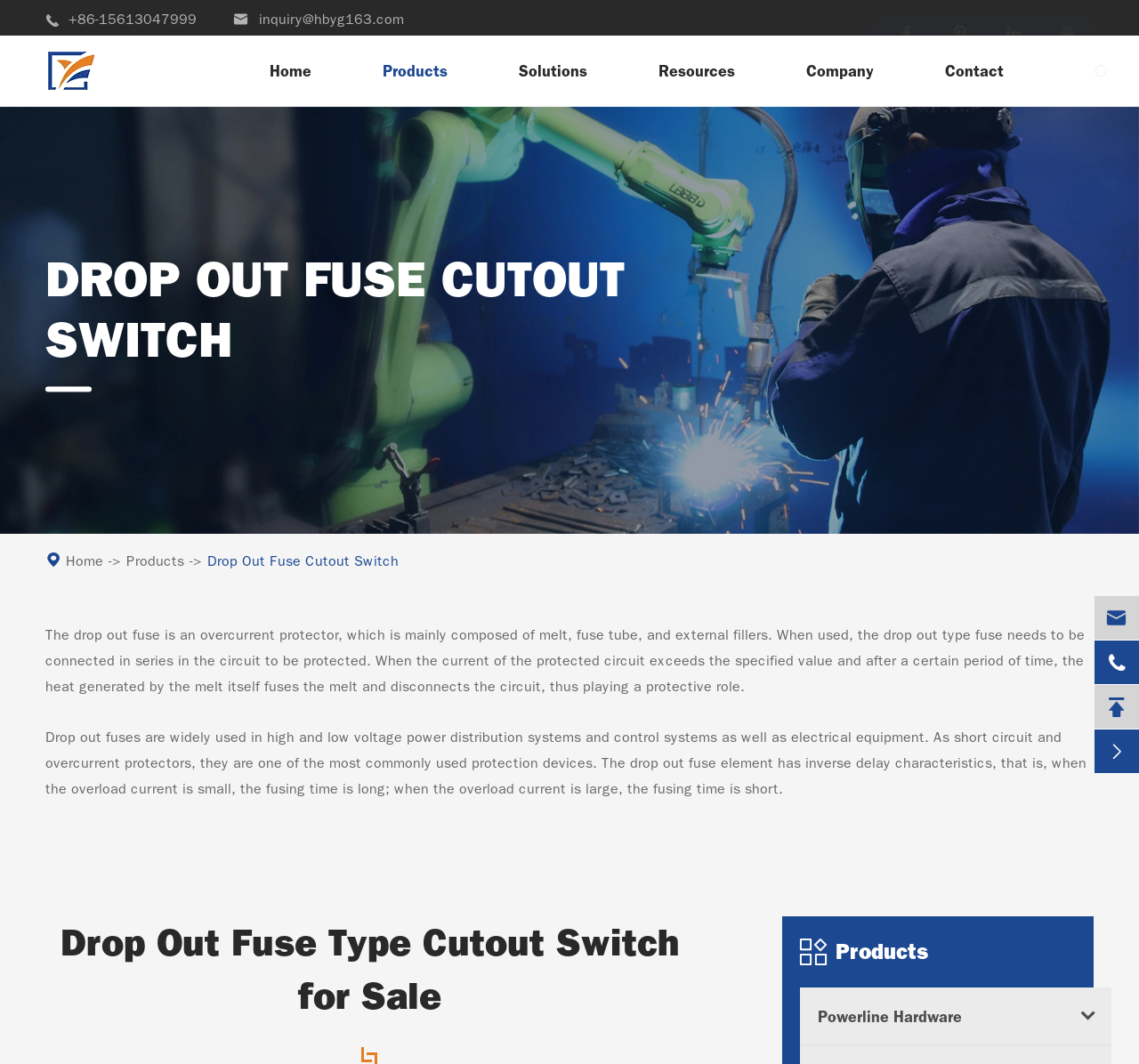Give a comprehensive overview of the webpage, including key elements.

The webpage is about Drop Out Fuse Cutout Switch suppliers, specifically Yongguang. At the top left, there is a phone number and an email address for inquiry. Below them, there is a company logo and a link to the company's homepage, Hebei Yongguang Line Equipment Co.,Ltd. 

To the right of the company logo, there is a navigation menu with links to Home, Products, Solutions, Resources, Company, and Contact. 

Below the navigation menu, there is a large image of a Drop Out Fuse Cutout Switch, taking up most of the width of the page. 

Above the image, there is a heading "DROP OUT FUSE CUTOUT SWITCH" in a prominent font. 

Below the image, there are two paragraphs of text describing the drop out fuse, its composition, and its usage in high and low voltage power distribution systems and control systems. 

To the right of the paragraphs, there are several links to related products or categories, including "Drop Out Fuse Cutout Switch" and "Powerline Hardware". 

At the bottom of the page, there are some social media links and a copyright symbol.